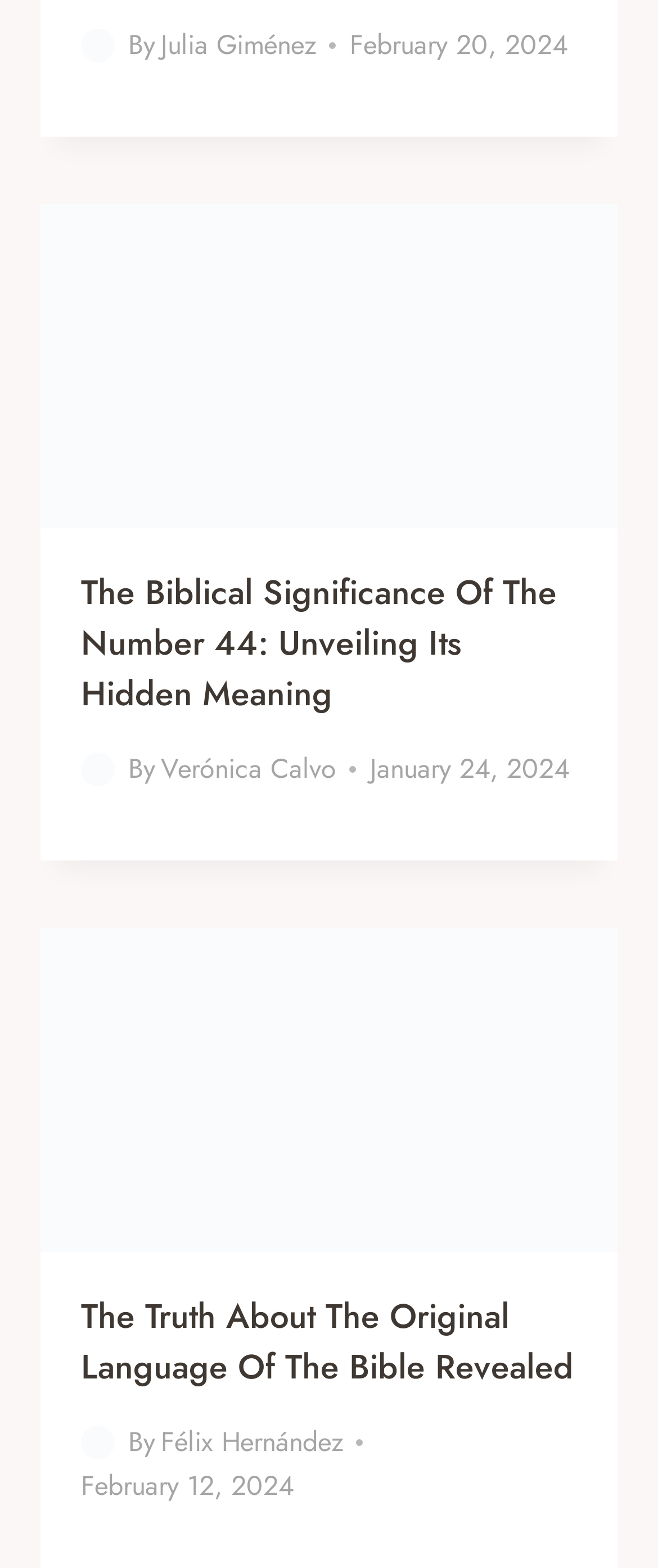Please find the bounding box coordinates of the element that you should click to achieve the following instruction: "Read article by Verónica Calvo". The coordinates should be presented as four float numbers between 0 and 1: [left, top, right, bottom].

[0.123, 0.363, 0.877, 0.46]